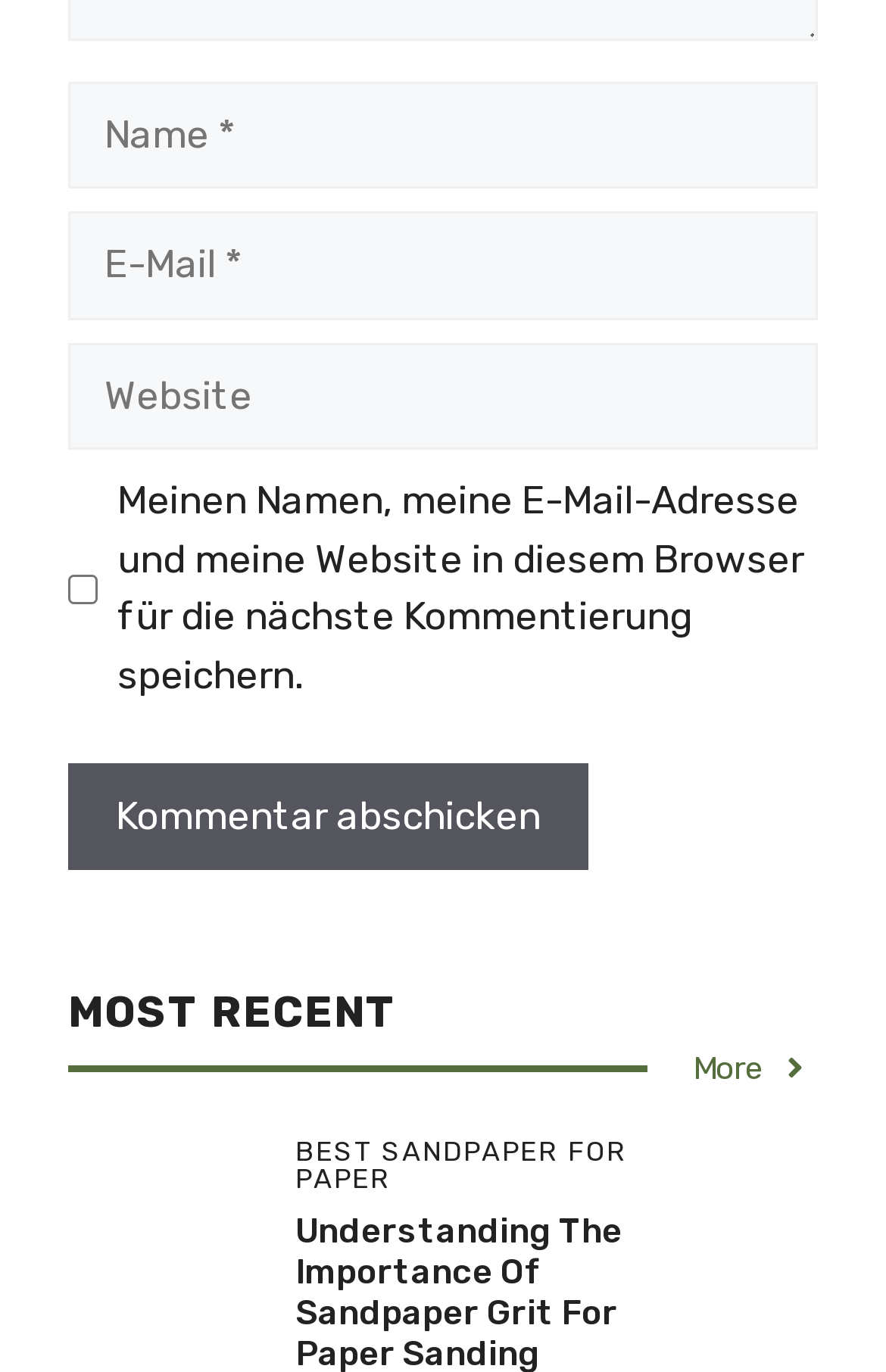Find the bounding box coordinates for the UI element whose description is: "parent_node: Kommentar name="author" placeholder="Name *"". The coordinates should be four float numbers between 0 and 1, in the format [left, top, right, bottom].

[0.077, 0.059, 0.923, 0.138]